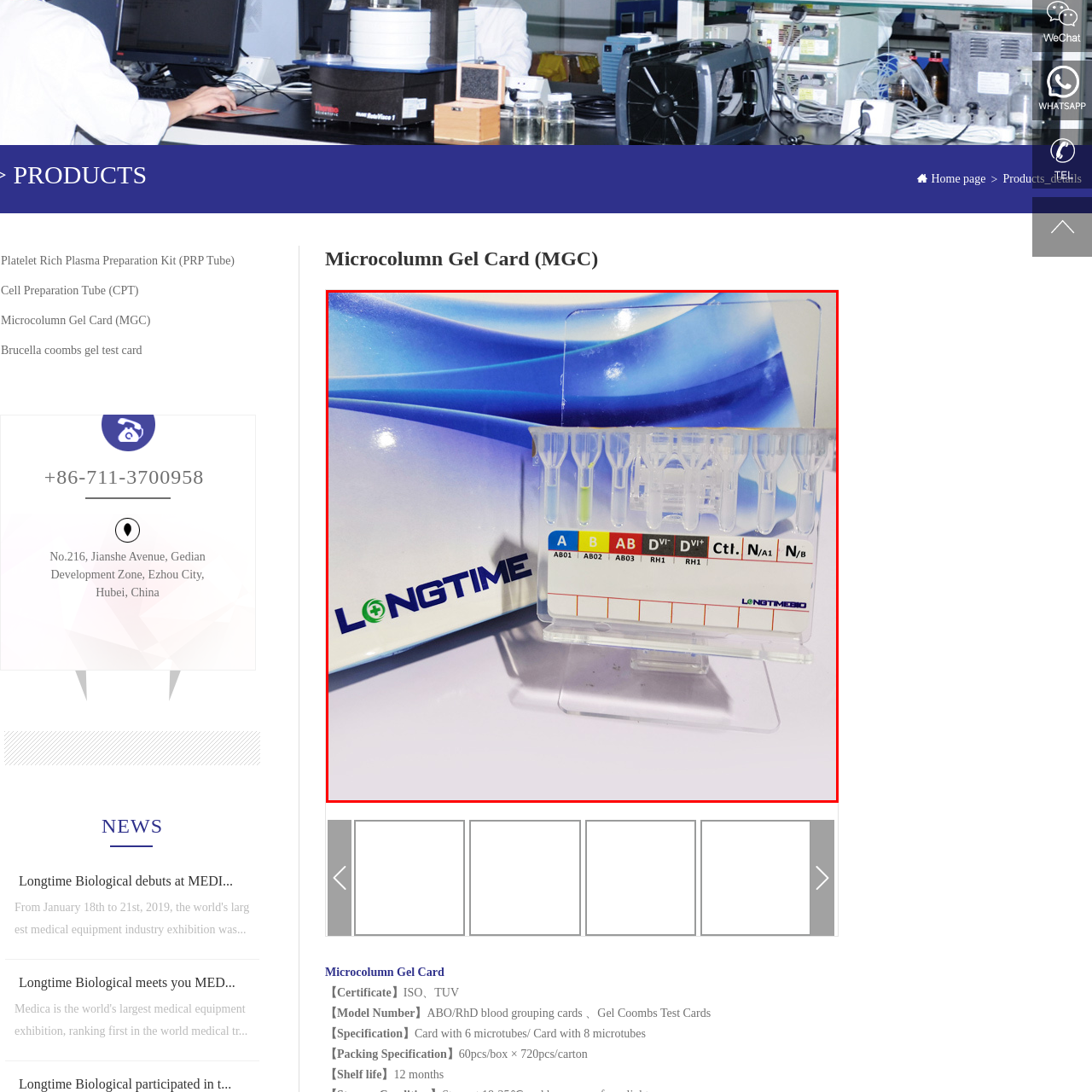What is the brand of the gel card?
Look closely at the image within the red bounding box and respond to the question with one word or a brief phrase.

LONGTIME